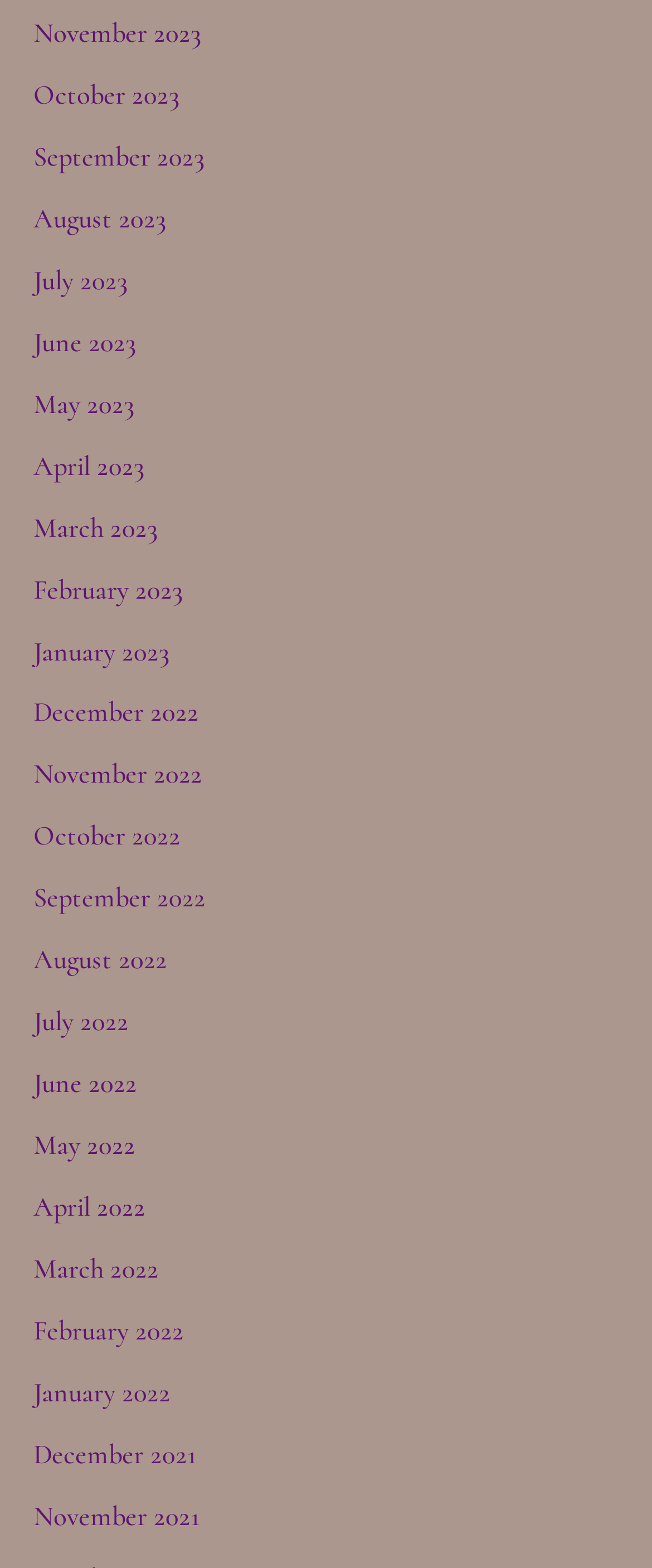Please answer the following question using a single word or phrase: What is the earliest month listed?

December 2021